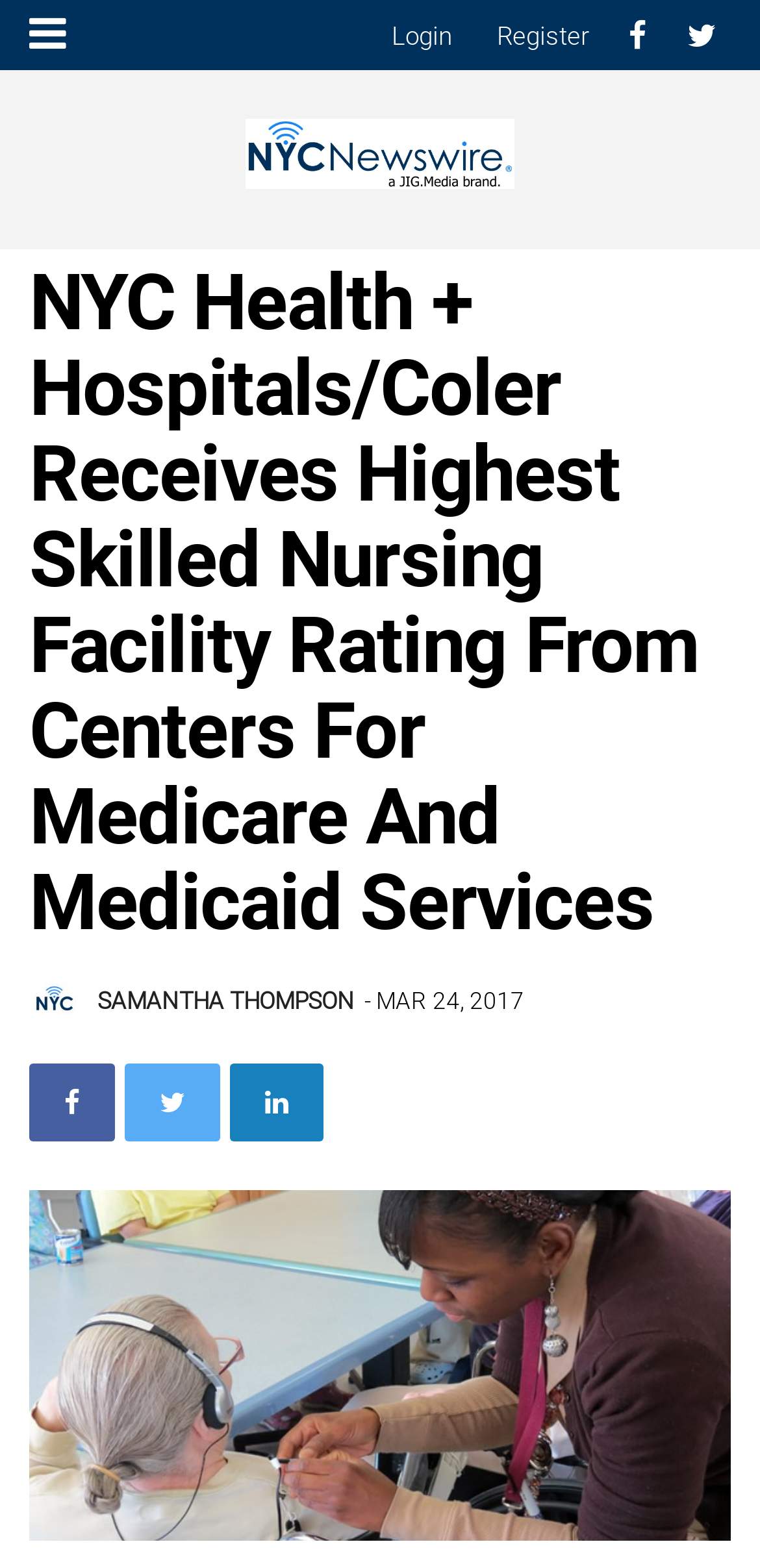Please find the bounding box coordinates of the element that must be clicked to perform the given instruction: "Go to the home page". The coordinates should be four float numbers from 0 to 1, i.e., [left, top, right, bottom].

[0.038, 0.052, 0.121, 0.07]